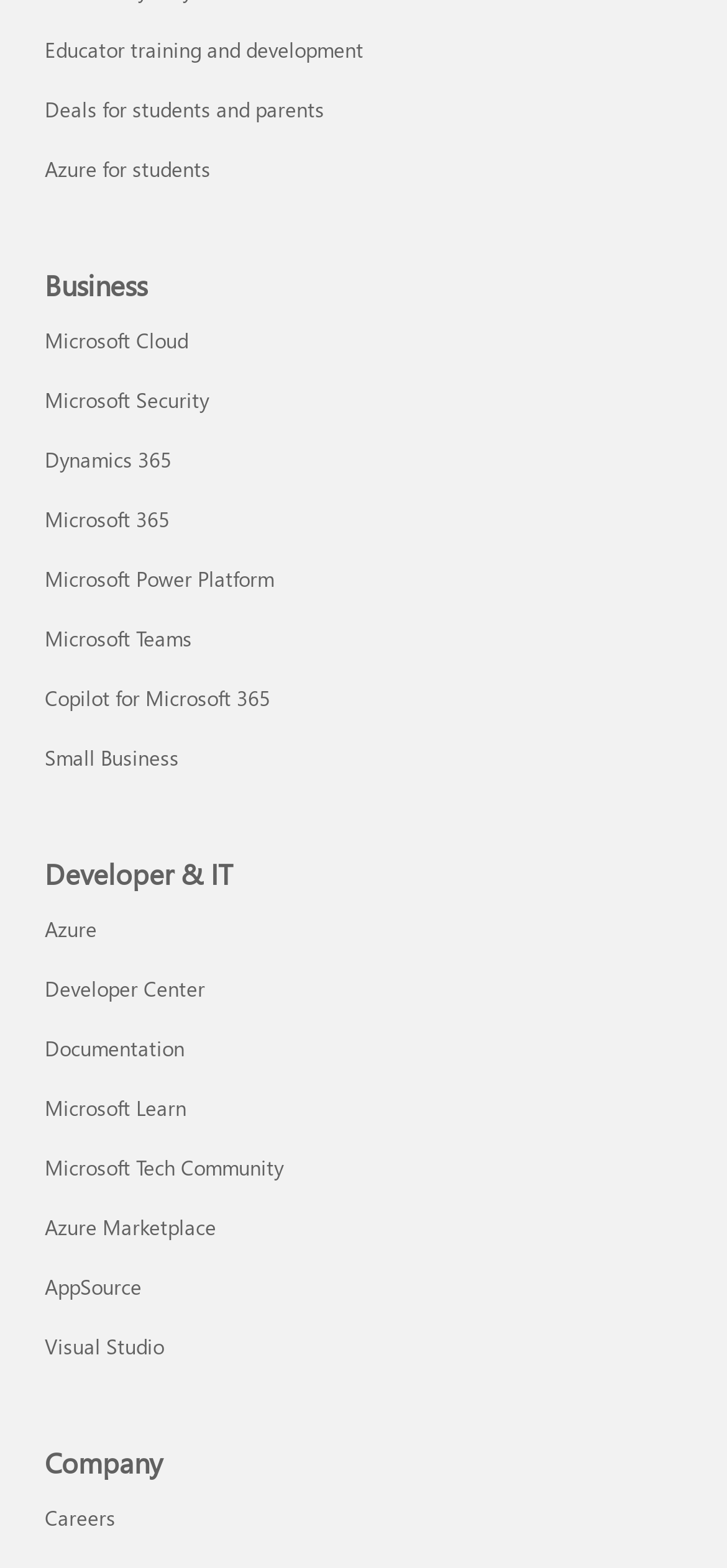Please find the bounding box for the following UI element description. Provide the coordinates in (top-left x, top-left y, bottom-right x, bottom-right y) format, with values between 0 and 1: Subscribe

None